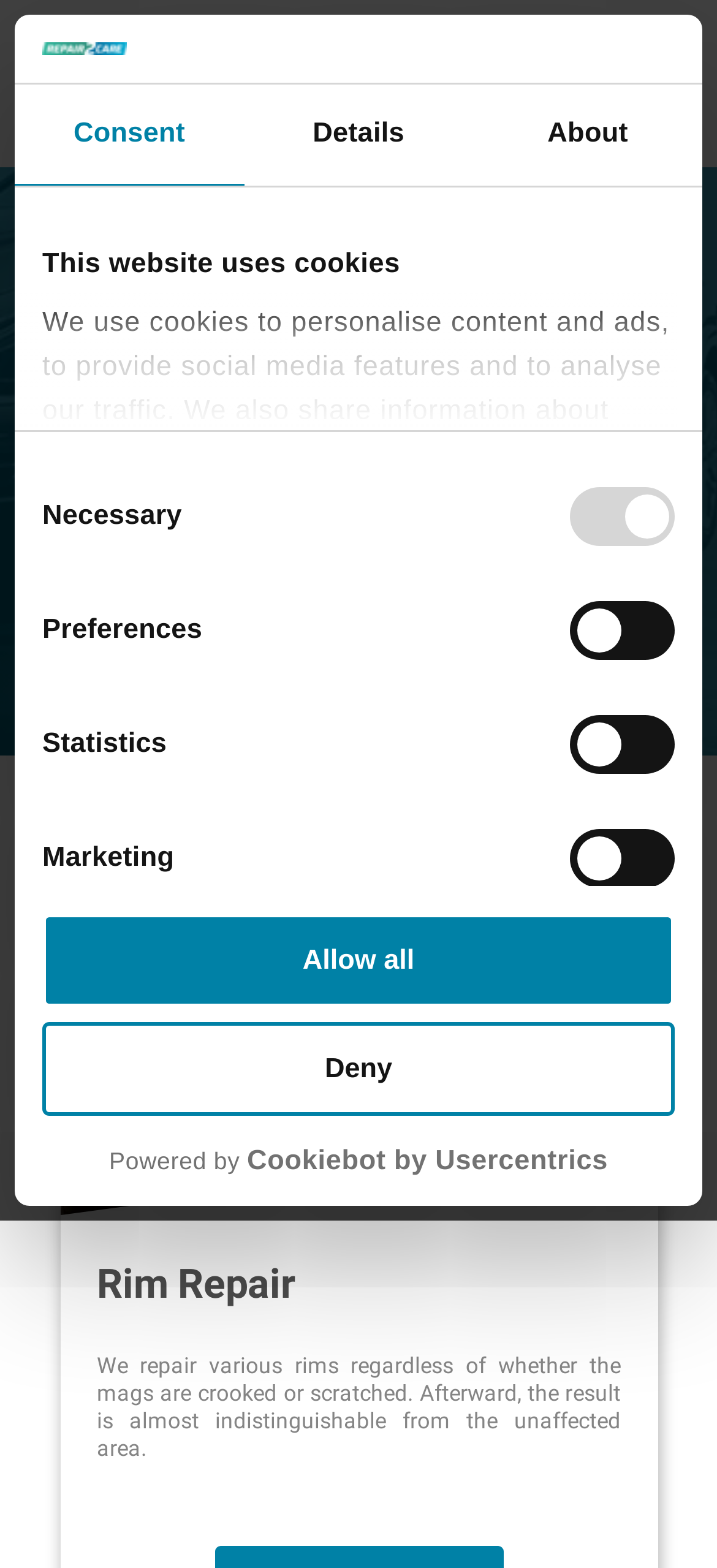Can you give a comprehensive explanation to the question given the content of the image?
What is the purpose of the 'Consent' tab?

The 'Consent' tab is used for cookie consent, as indicated by the text 'This website uses cookies' and the checkboxes for 'Necessary', 'Preferences', 'Statistics', and 'Marketing'.